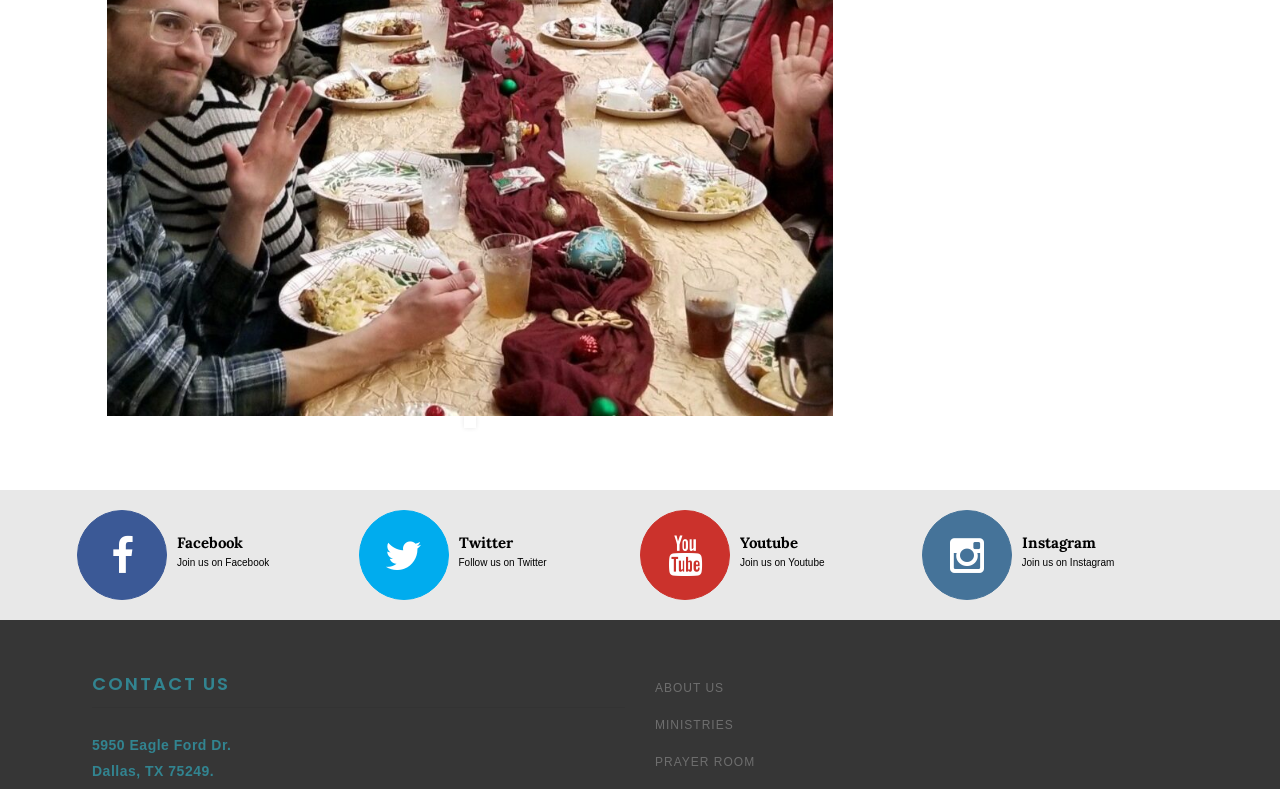How many social media links are there?
Please use the image to provide an in-depth answer to the question.

I counted the number of social media links by looking at the links with Facebook, Twitter, Youtube, and Instagram icons, which are four in total.